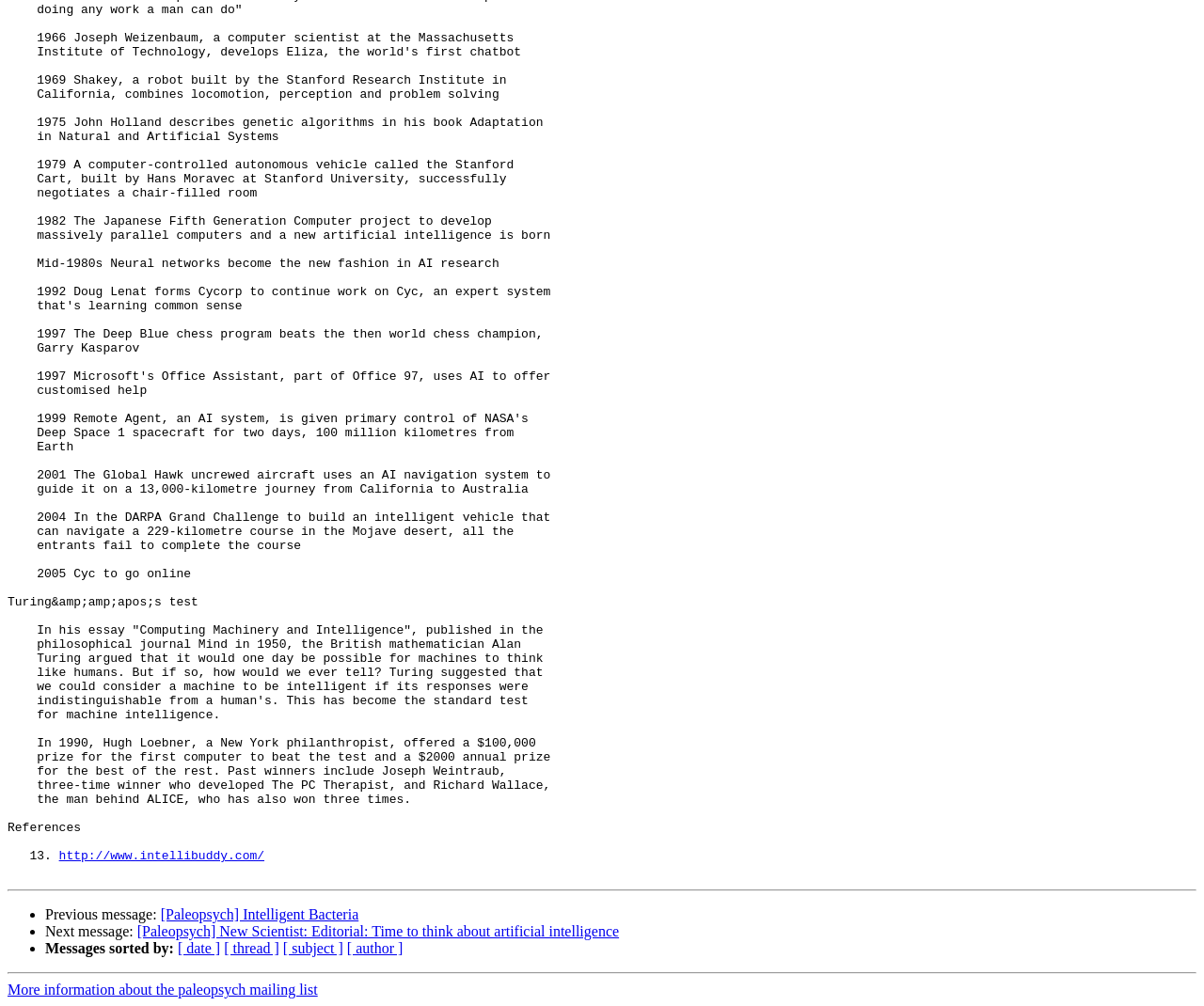Determine the bounding box coordinates of the region that needs to be clicked to achieve the task: "Sort messages by date".

[0.148, 0.935, 0.183, 0.951]